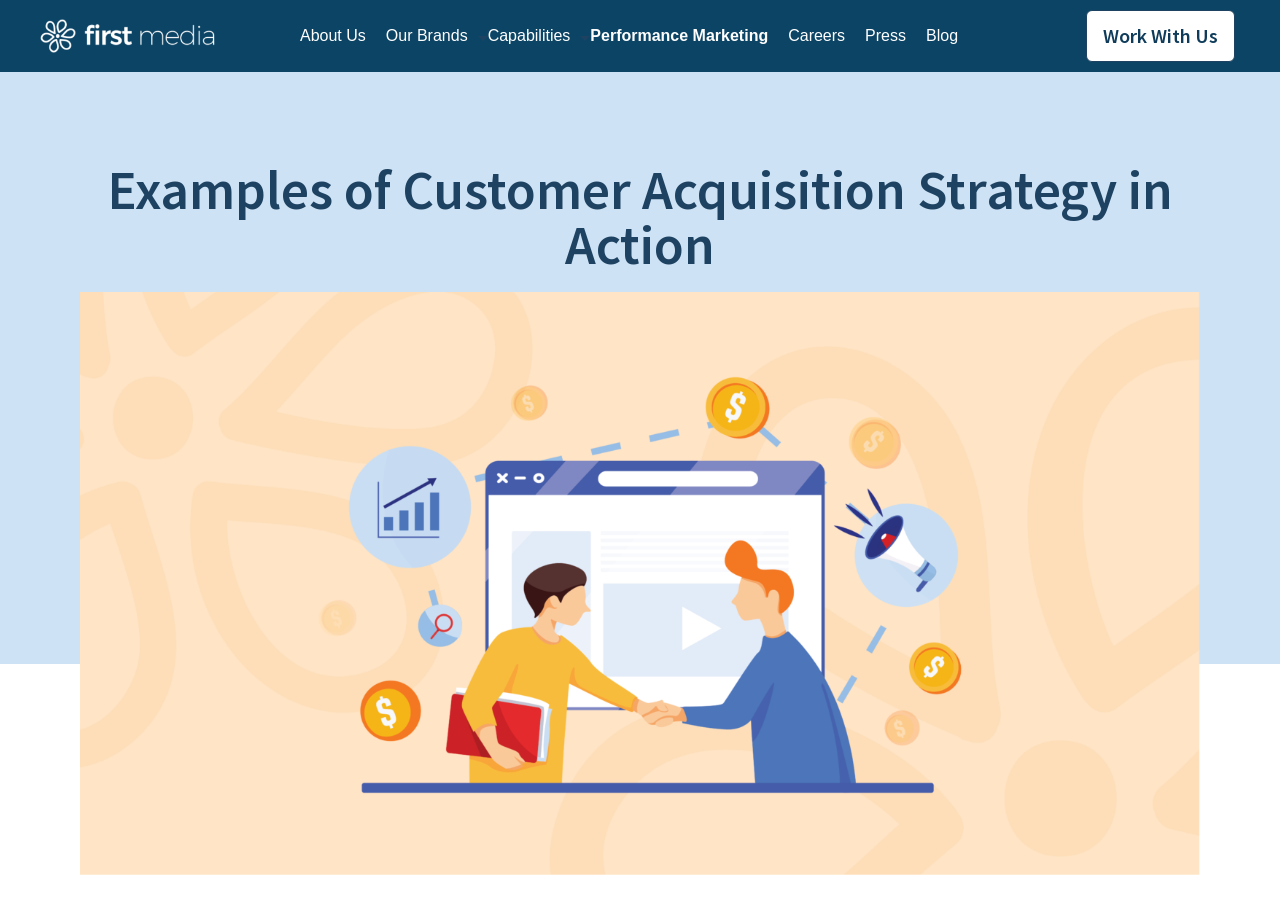Determine the bounding box coordinates of the element's region needed to click to follow the instruction: "learn about Our Brands". Provide these coordinates as four float numbers between 0 and 1, formatted as [left, top, right, bottom].

[0.301, 0.03, 0.365, 0.049]